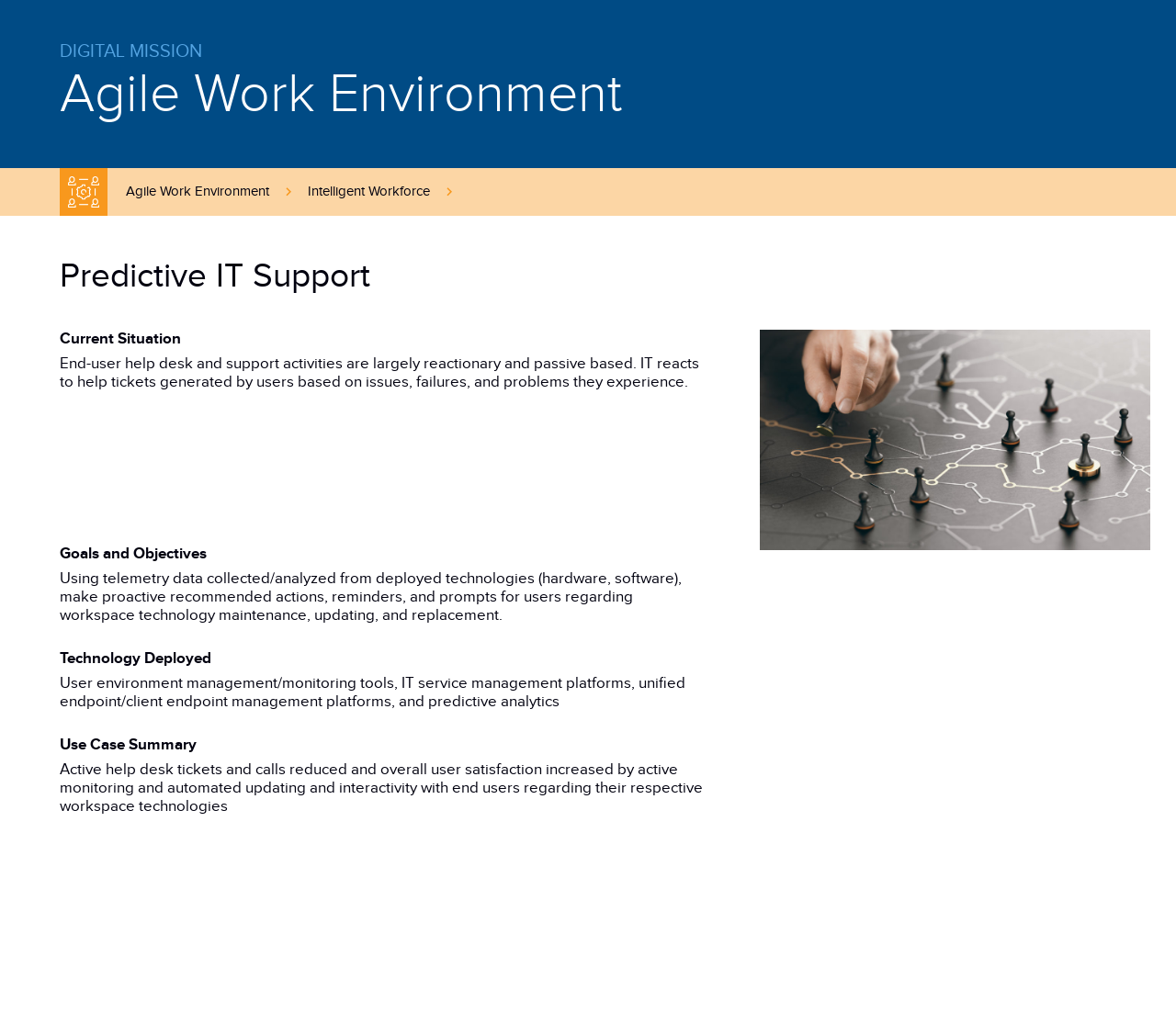What is the current state of end-user help desk and support activities?
Provide a fully detailed and comprehensive answer to the question.

As stated in the 'Current Situation' section, end-user help desk and support activities are currently largely reactionary and passive, where IT reacts to help tickets generated by users based on issues, failures, and problems they experience.